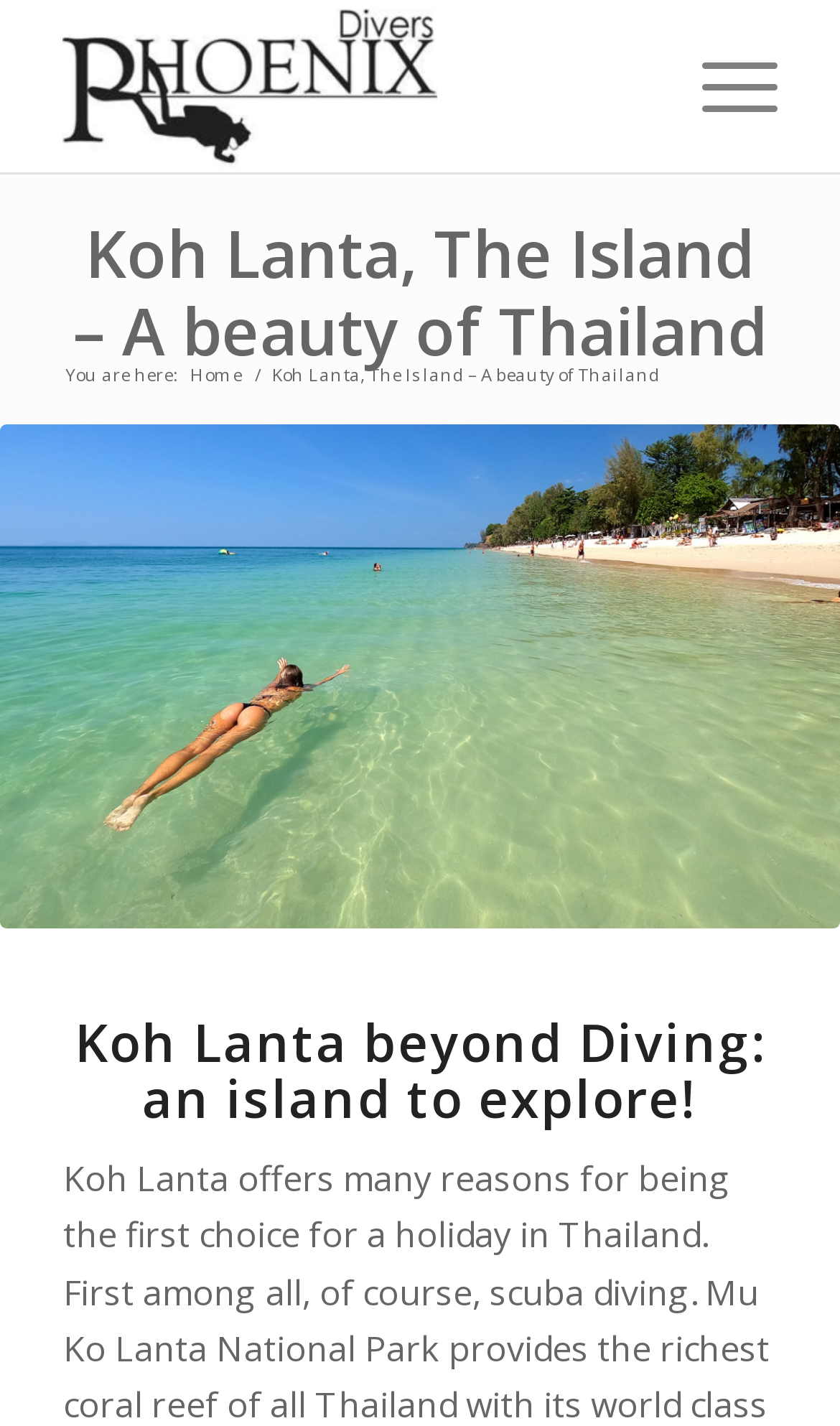What is the name of the diving company?
Provide a detailed and extensive answer to the question.

The name of the diving company can be found in the link 'Phoenix Divers Koh Lanta' which is a child element of the LayoutTable.